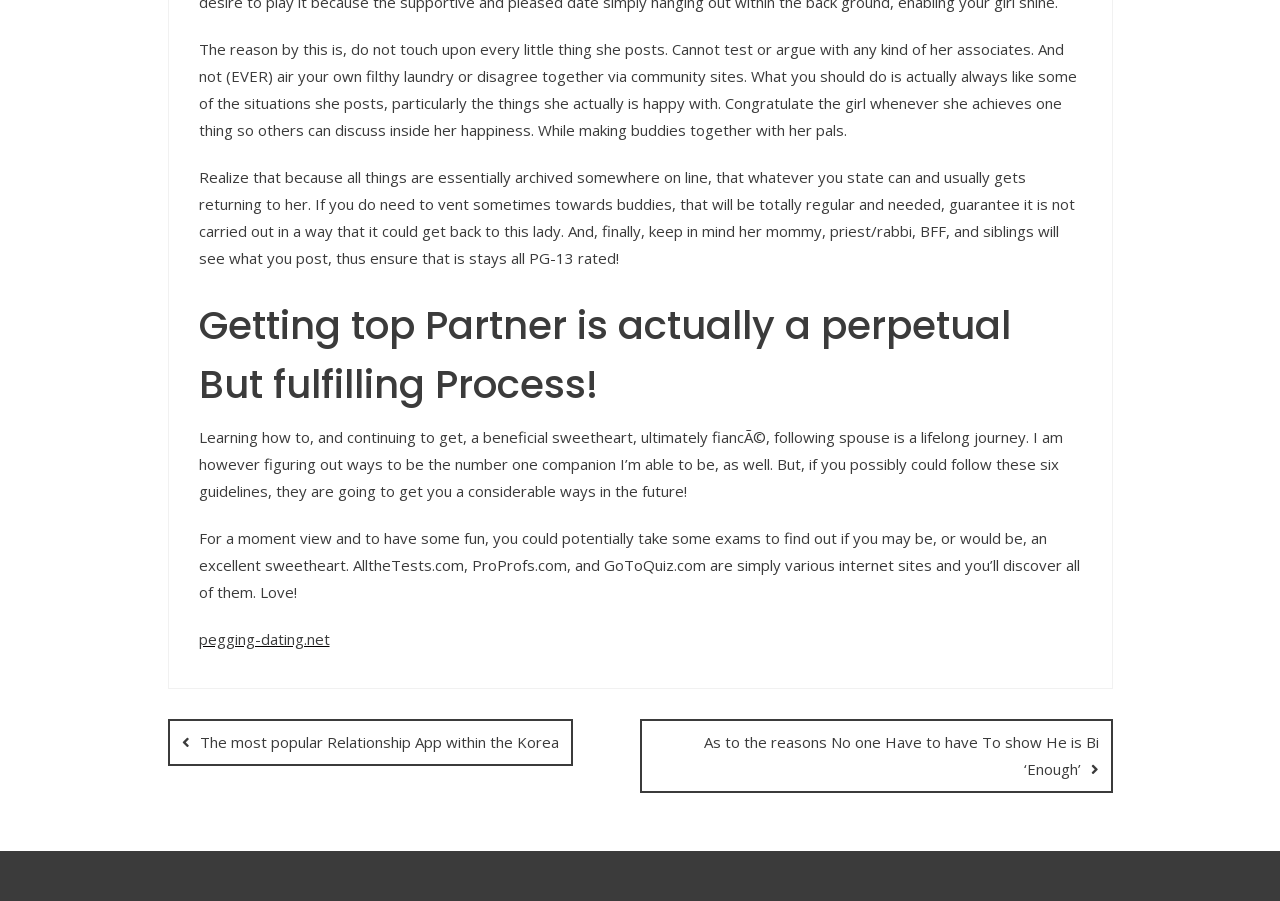What kind of rating should your posts be?
Provide a well-explained and detailed answer to the question.

The webpage advises to keep your posts PG-13 rated, considering that your partner's mother, priest/rabbi, BFF, and siblings will see what you post.